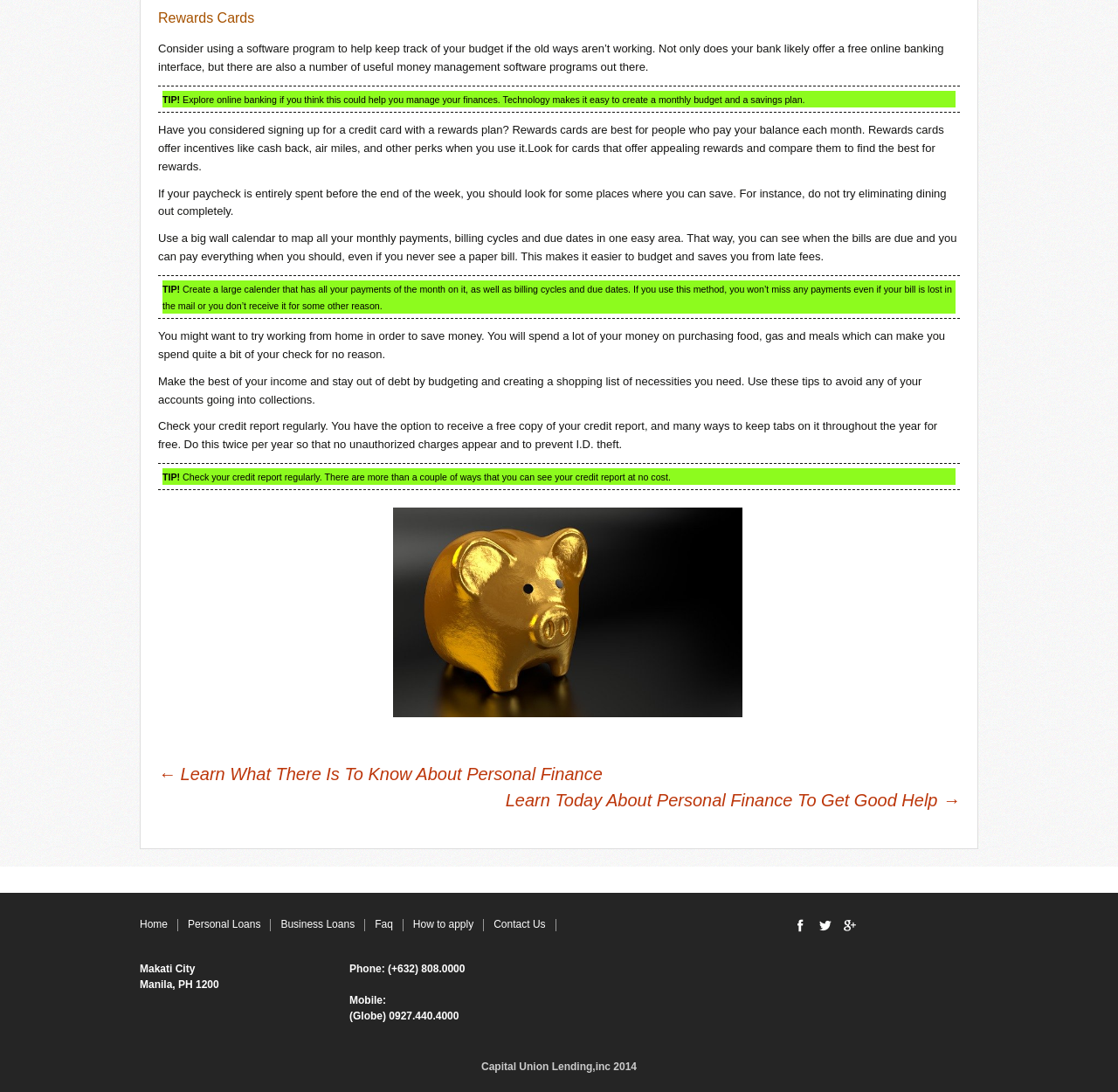What is the topic of the webpage?
Please look at the screenshot and answer in one word or a short phrase.

Personal Finance